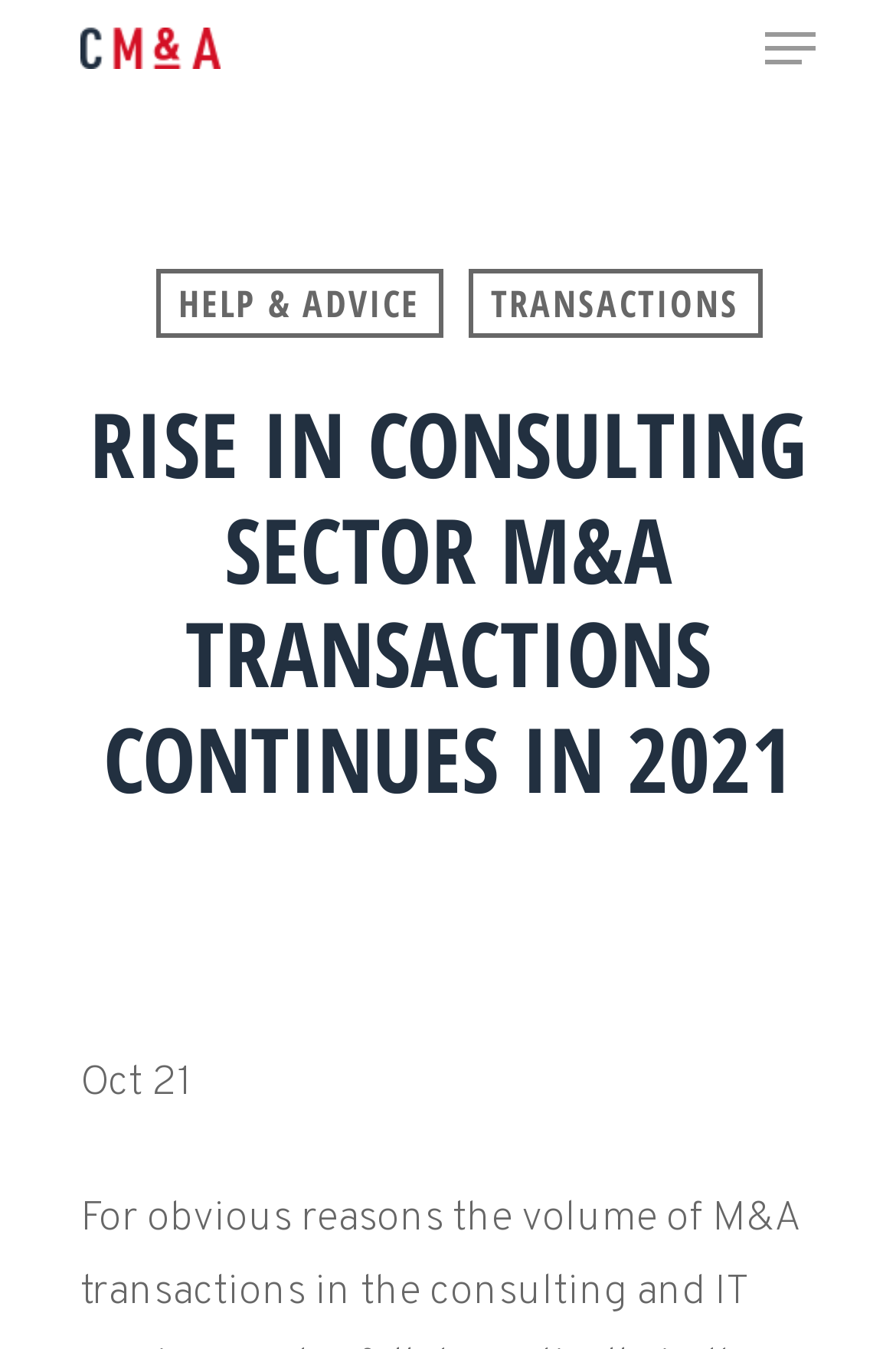Can you give a comprehensive explanation to the question given the content of the image?
What is the date mentioned in the article?

The date 'Oct 21' is mentioned in the article, which can be found in the static text element located at the bottom of the heading 'RISE IN CONSULTING SECTOR M&A TRANSACTIONS CONTINUES IN 2021'.